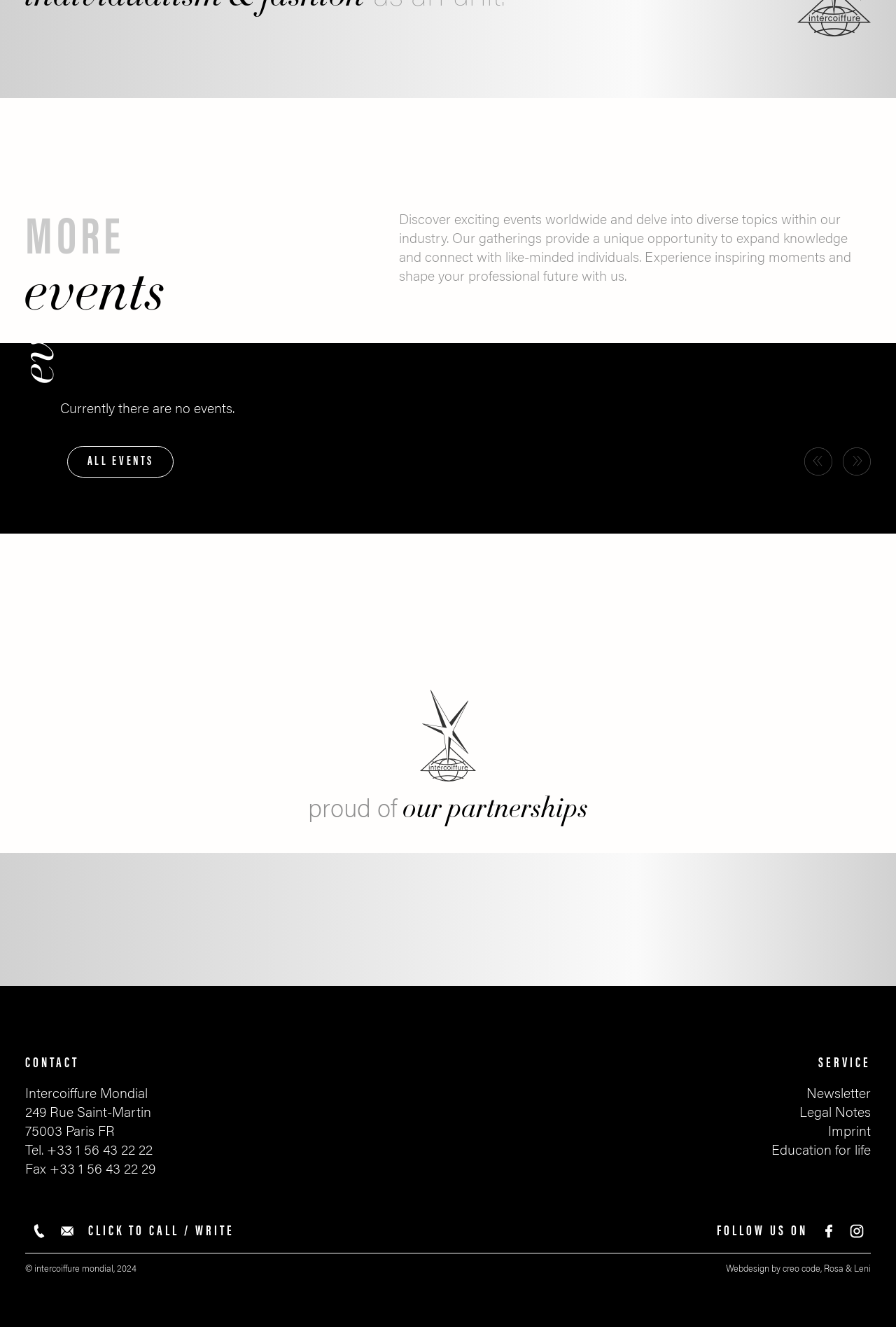Identify the bounding box coordinates for the UI element described as: "Education for life". The coordinates should be provided as four floats between 0 and 1: [left, top, right, bottom].

[0.657, 0.859, 0.972, 0.874]